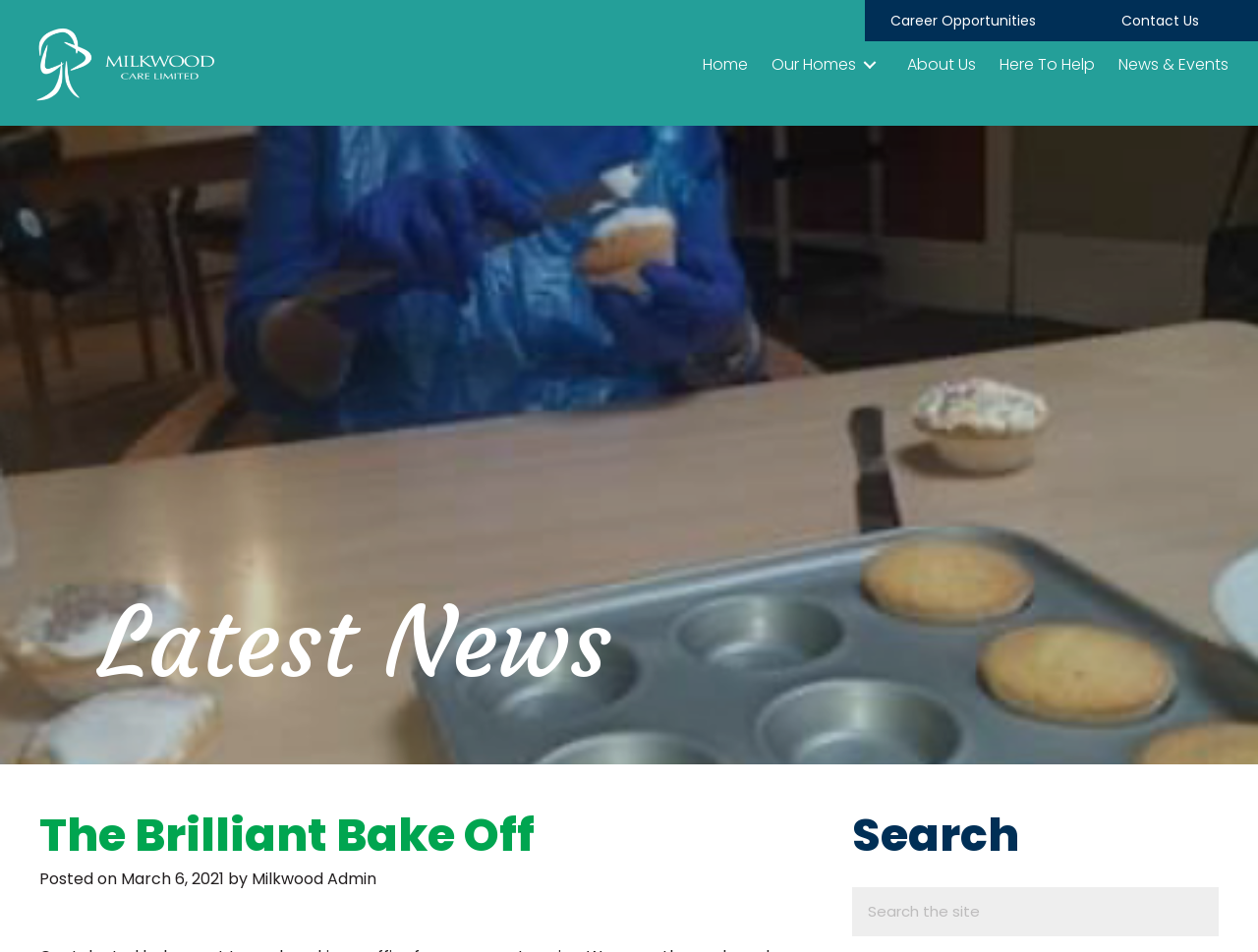Specify the bounding box coordinates of the area to click in order to execute this command: 'View About Us'. The coordinates should consist of four float numbers ranging from 0 to 1, and should be formatted as [left, top, right, bottom].

[0.713, 0.045, 0.784, 0.09]